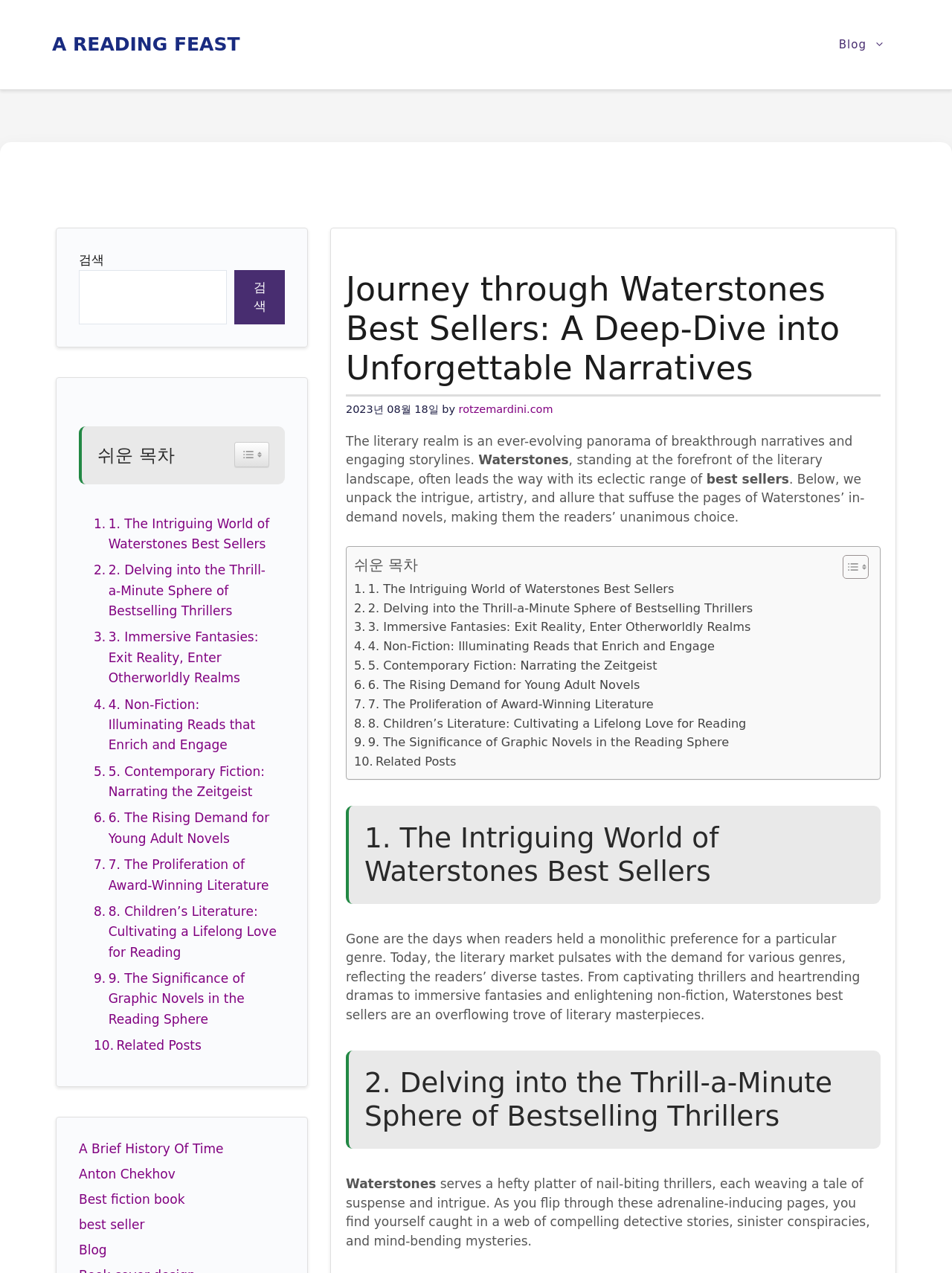Please locate the UI element described by "Village of Wonder Lake" and provide its bounding box coordinates.

None